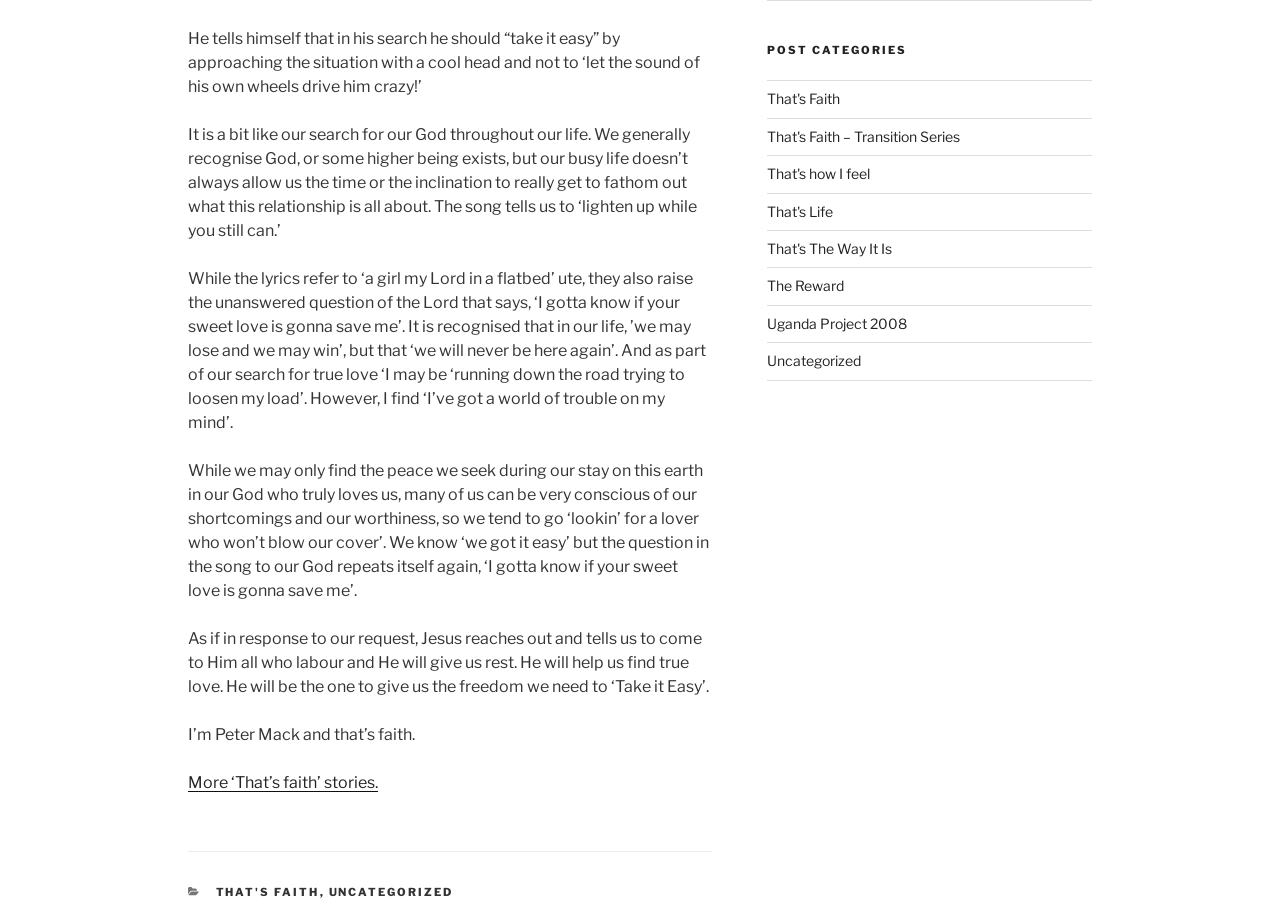Please find the bounding box for the following UI element description. Provide the coordinates in (top-left x, top-left y, bottom-right x, bottom-right y) format, with values between 0 and 1: Uganda Project 2008

[0.599, 0.348, 0.708, 0.367]